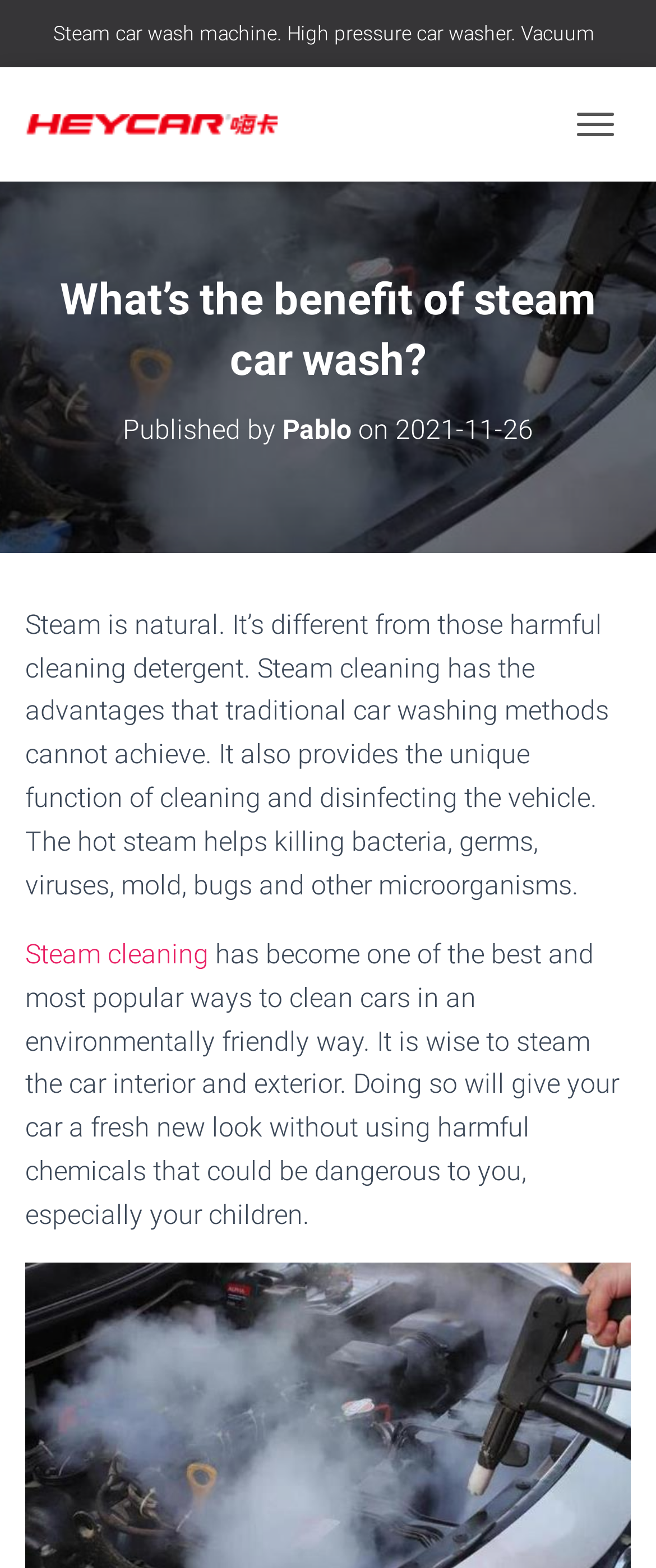What is the title or heading displayed on the webpage?

What’s the benefit of steam car wash?